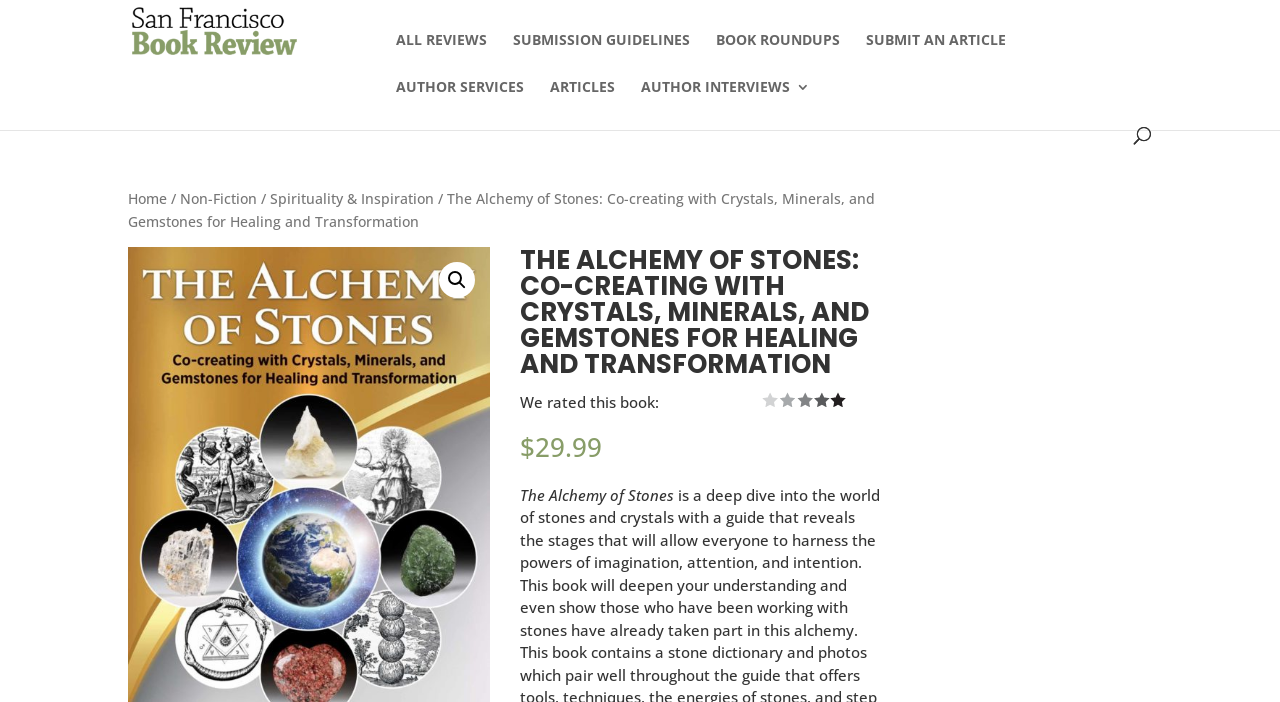Examine the image and give a thorough answer to the following question:
What is the price of the book?

I found the answer by looking at the static text elements, where it says '$' and '29.99' next to each other. This indicates that the price of the book is $29.99.